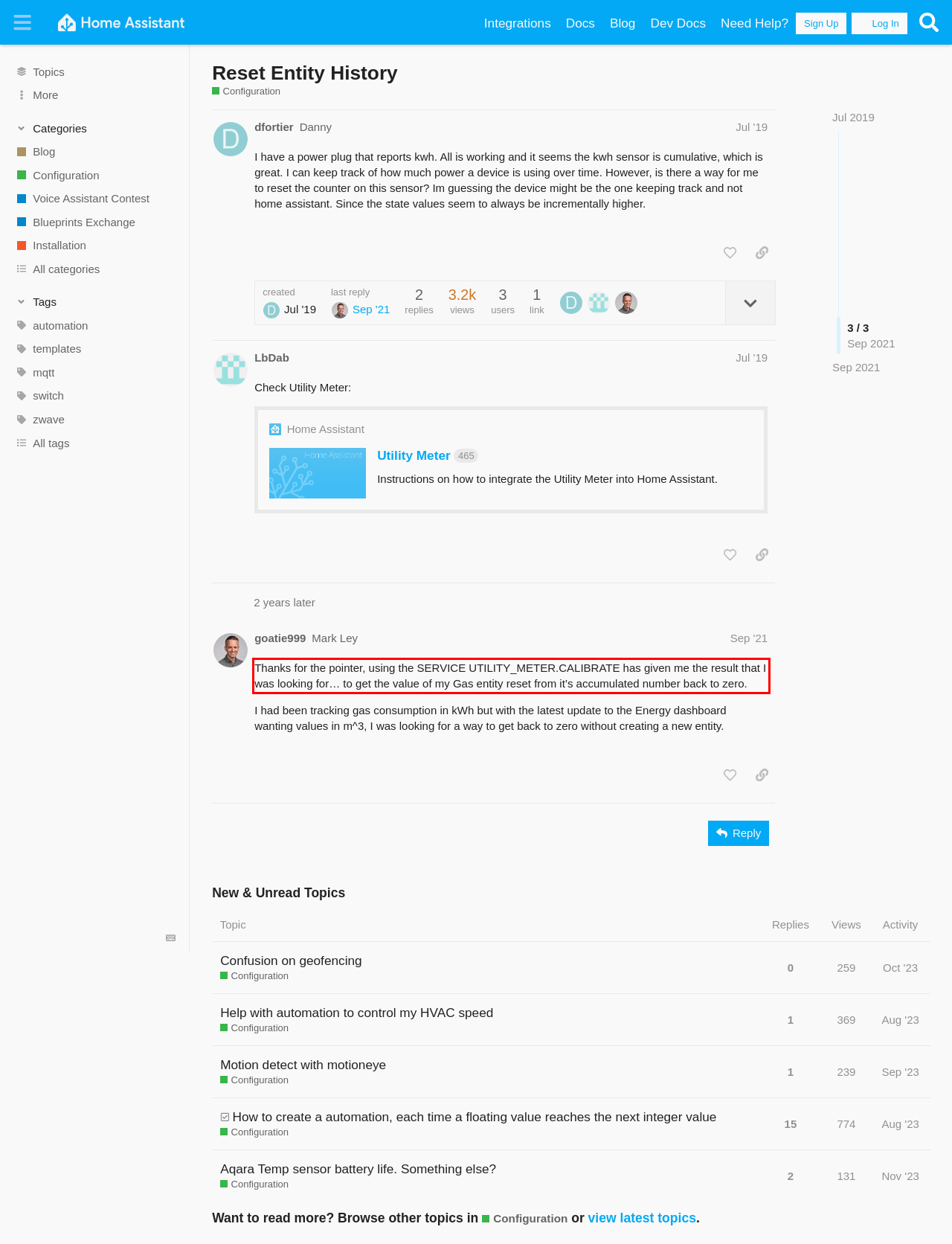You are provided with a screenshot of a webpage featuring a red rectangle bounding box. Extract the text content within this red bounding box using OCR.

Thanks for the pointer, using the SERVICE UTILITY_METER.CALIBRATE has given me the result that I was looking for… to get the value of my Gas entity reset from it’s accumulated number back to zero.